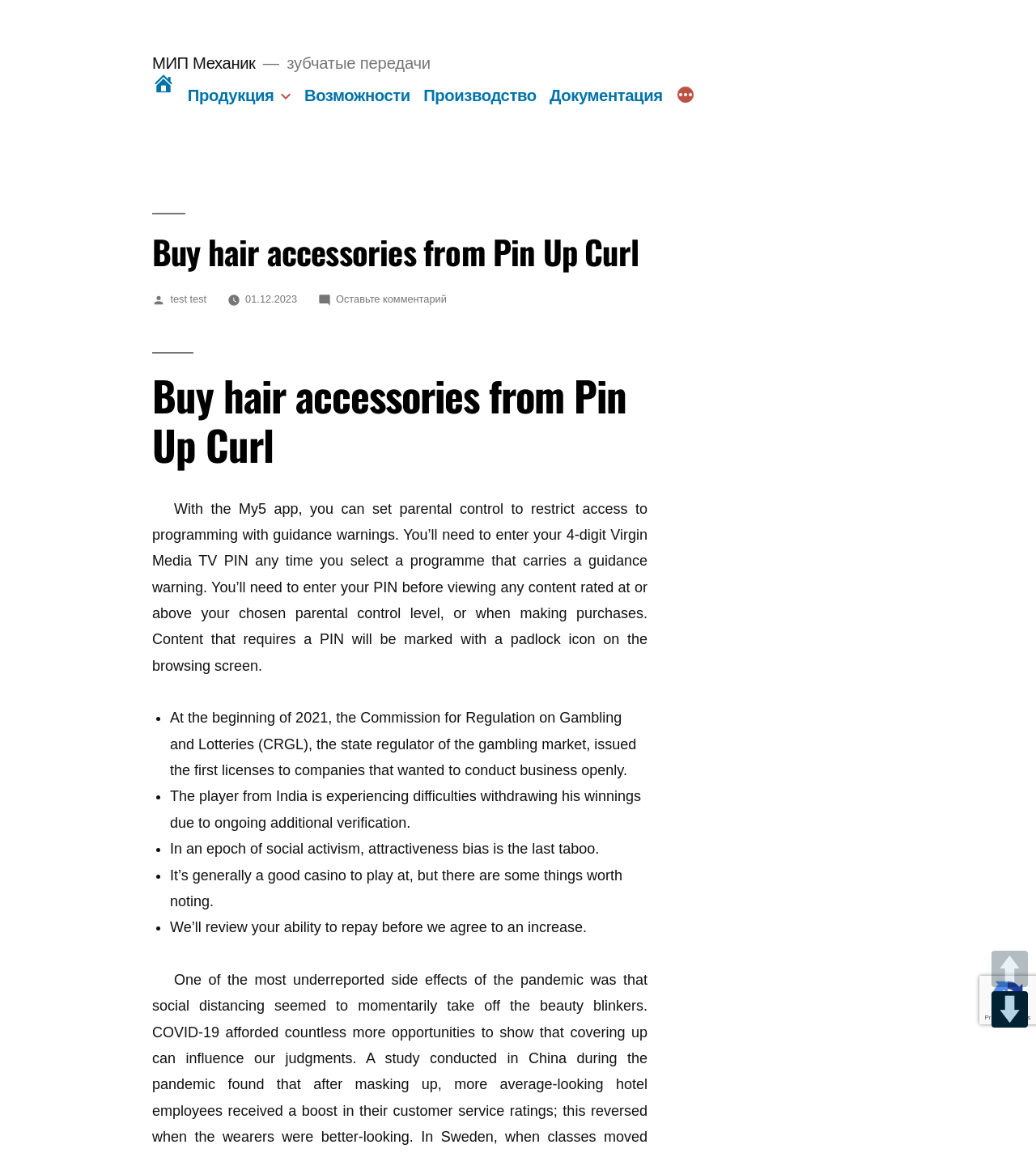Please find the bounding box coordinates of the element that you should click to achieve the following instruction: "Click on Документация". The coordinates should be presented as four float numbers between 0 and 1: [left, top, right, bottom].

[0.53, 0.075, 0.64, 0.091]